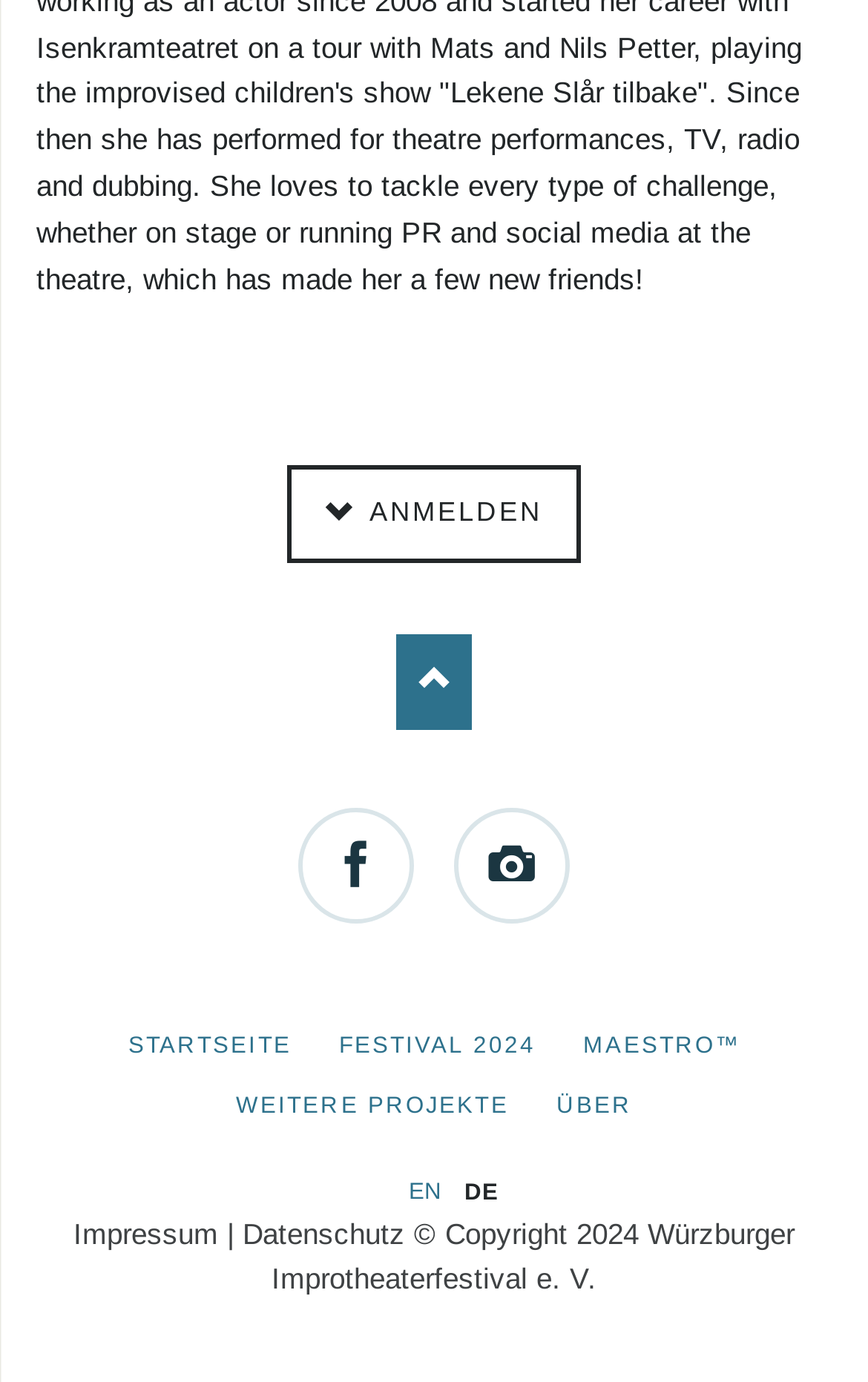Extract the bounding box coordinates of the UI element described: "Terms of service". Provide the coordinates in the format [left, top, right, bottom] with values ranging from 0 to 1.

None